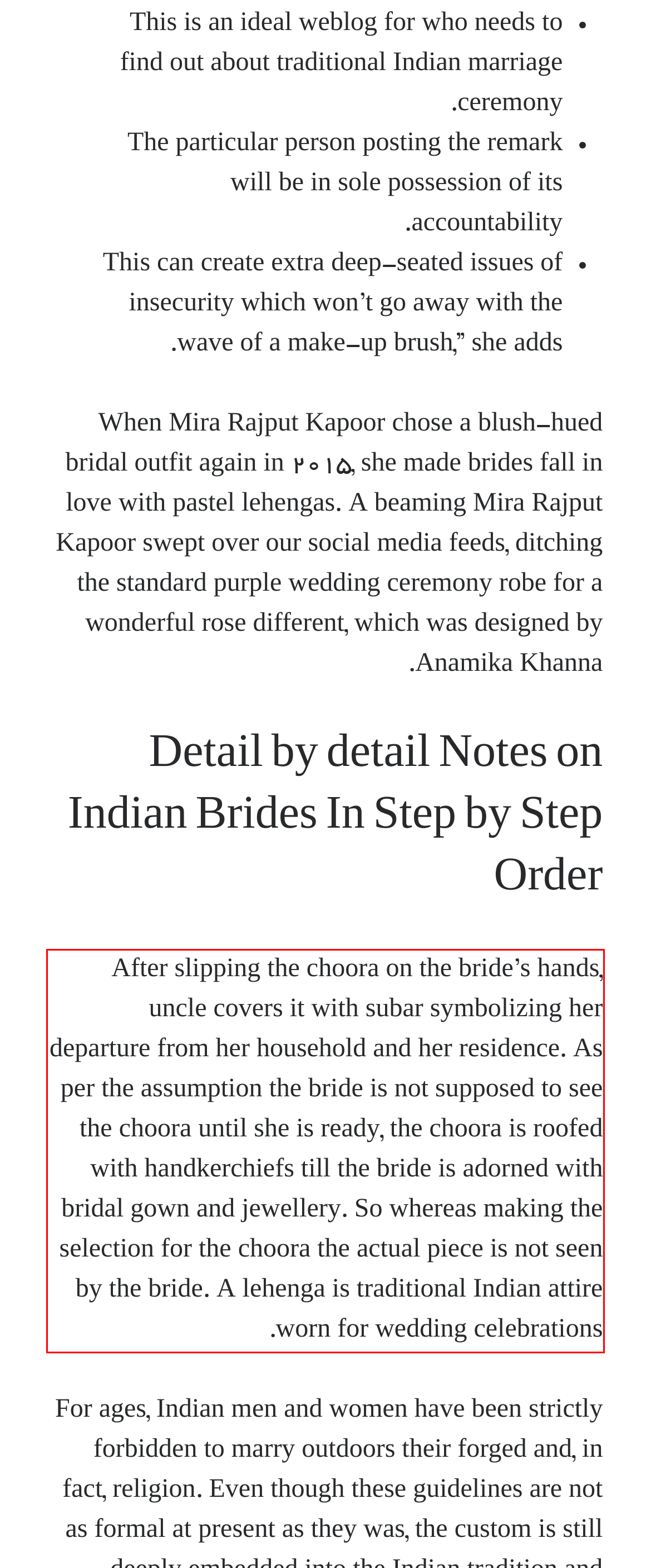You are looking at a screenshot of a webpage with a red rectangle bounding box. Use OCR to identify and extract the text content found inside this red bounding box.

After slipping the choora on the bride’s hands, uncle covers it with subar symbolizing her departure from her household and her residence. As per the assumption the bride is not supposed to see the choora until she is ready, the choora is roofed with handkerchiefs till the bride is adorned with bridal gown and jewellery. So whereas making the selection for the choora the actual piece is not seen by the bride. A lehenga is traditional Indian attire worn for wedding celebrations.